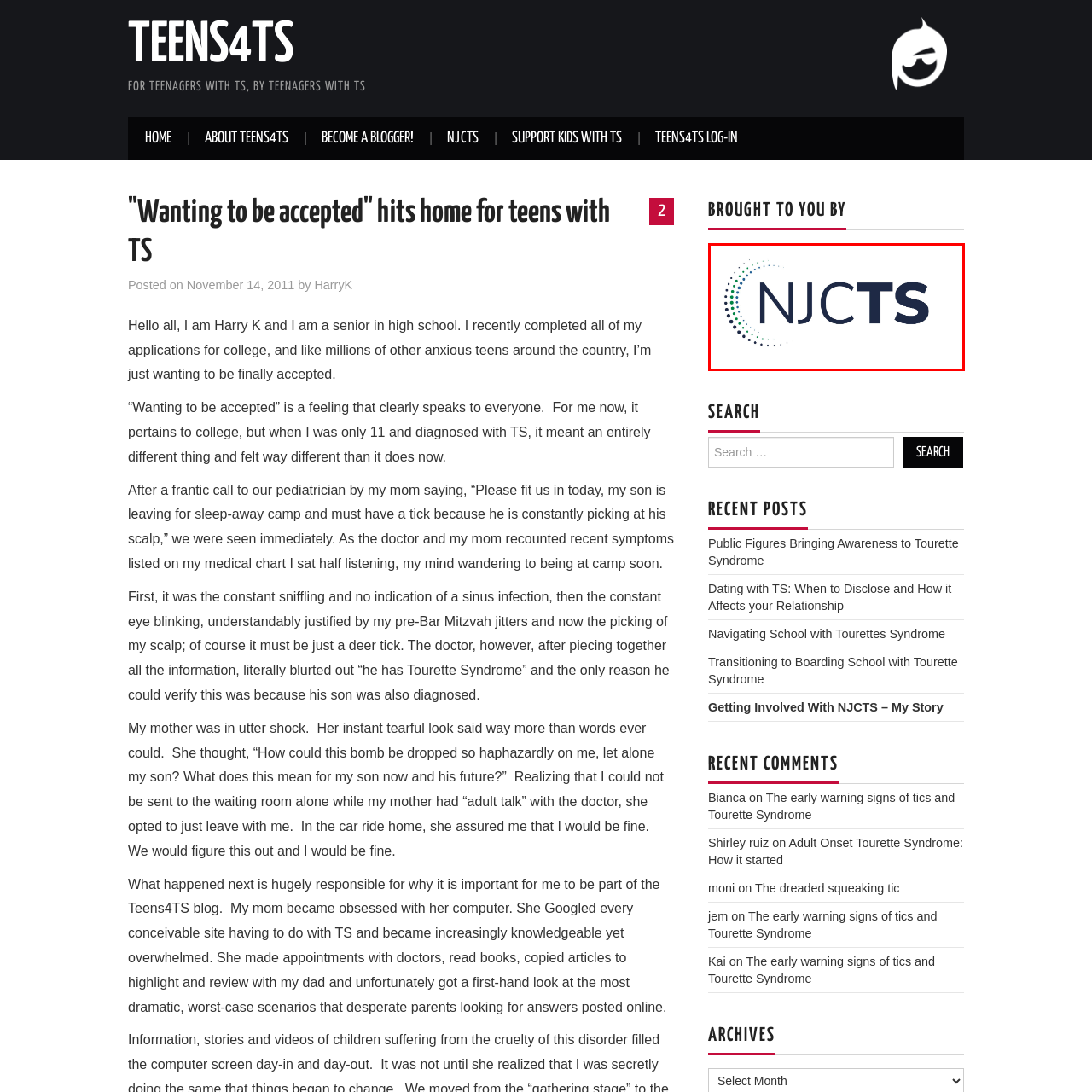Please examine the section highlighted with a blue border and provide a thorough response to the following question based on the visual information: 
What is the font style of the 'NJCTS' acronym?

The acronym 'NJCTS' is prominently displayed in bold, dark text, signifying the organization's focus on advocacy and resources for those living with Tourette Syndrome.